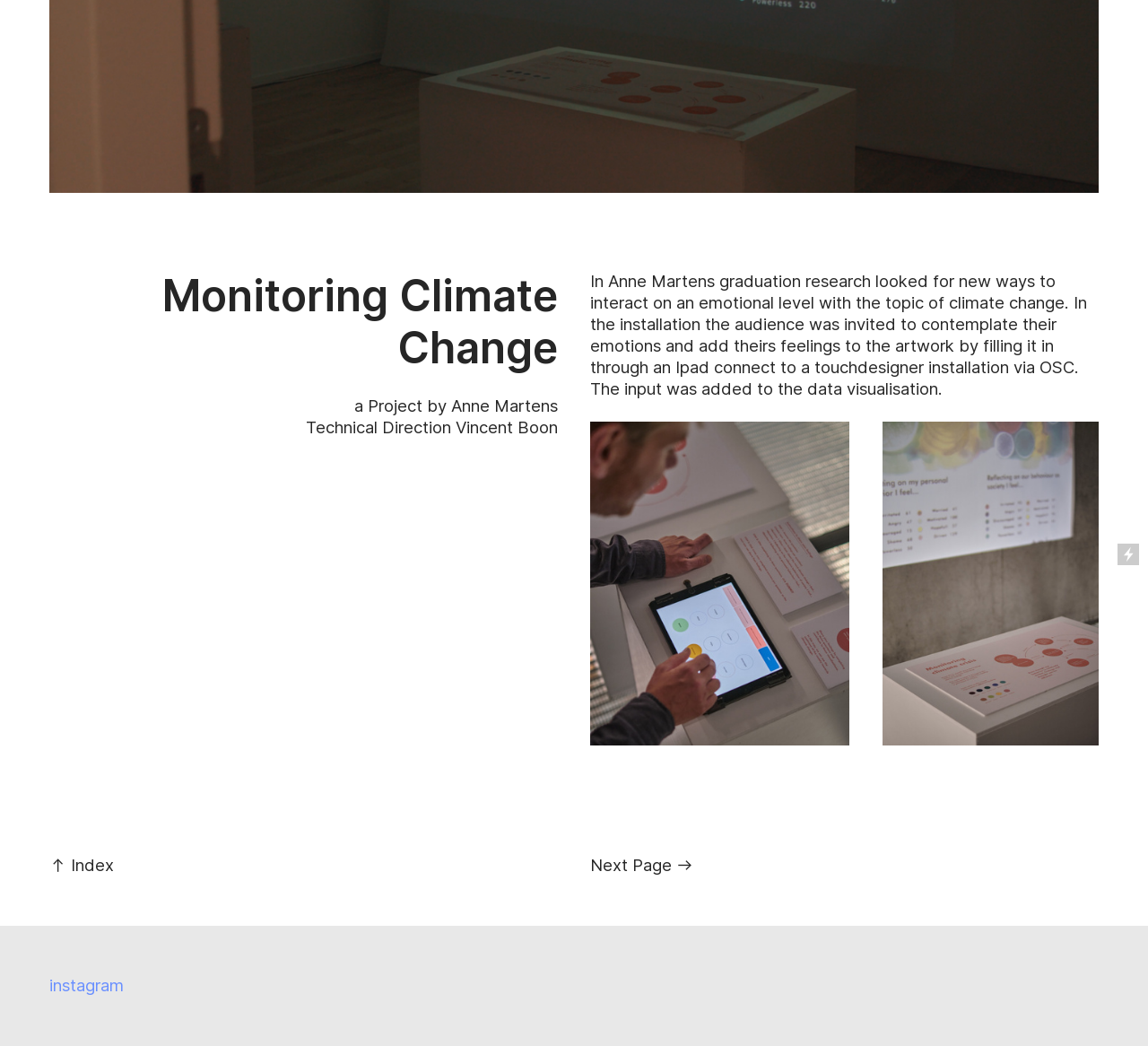Extract the bounding box coordinates for the HTML element that matches this description: "instagram". The coordinates should be four float numbers between 0 and 1, i.e., [left, top, right, bottom].

[0.043, 0.932, 0.108, 0.953]